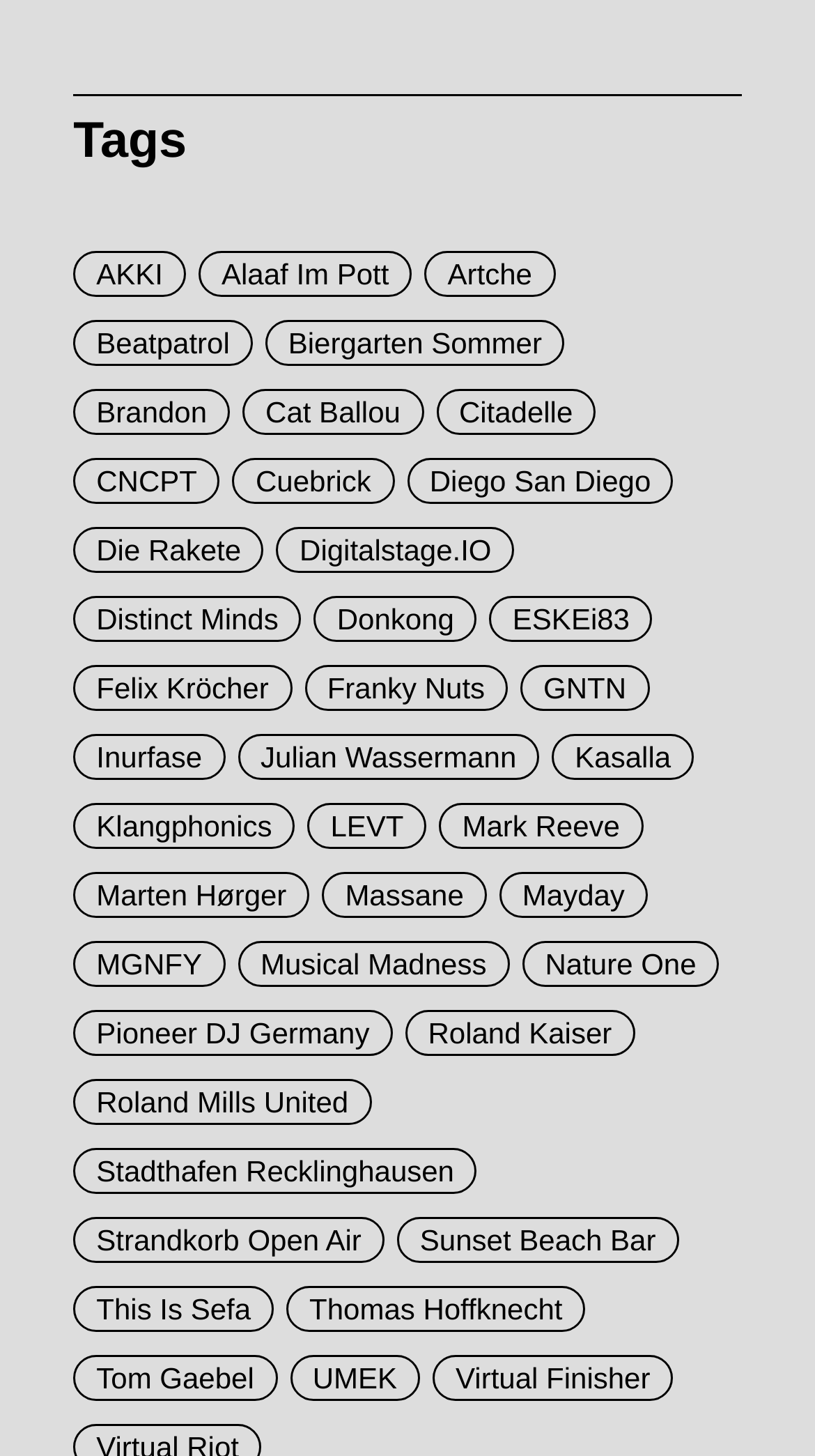How many links are on the webpage?
Using the image, give a concise answer in the form of a single word or short phrase.

46